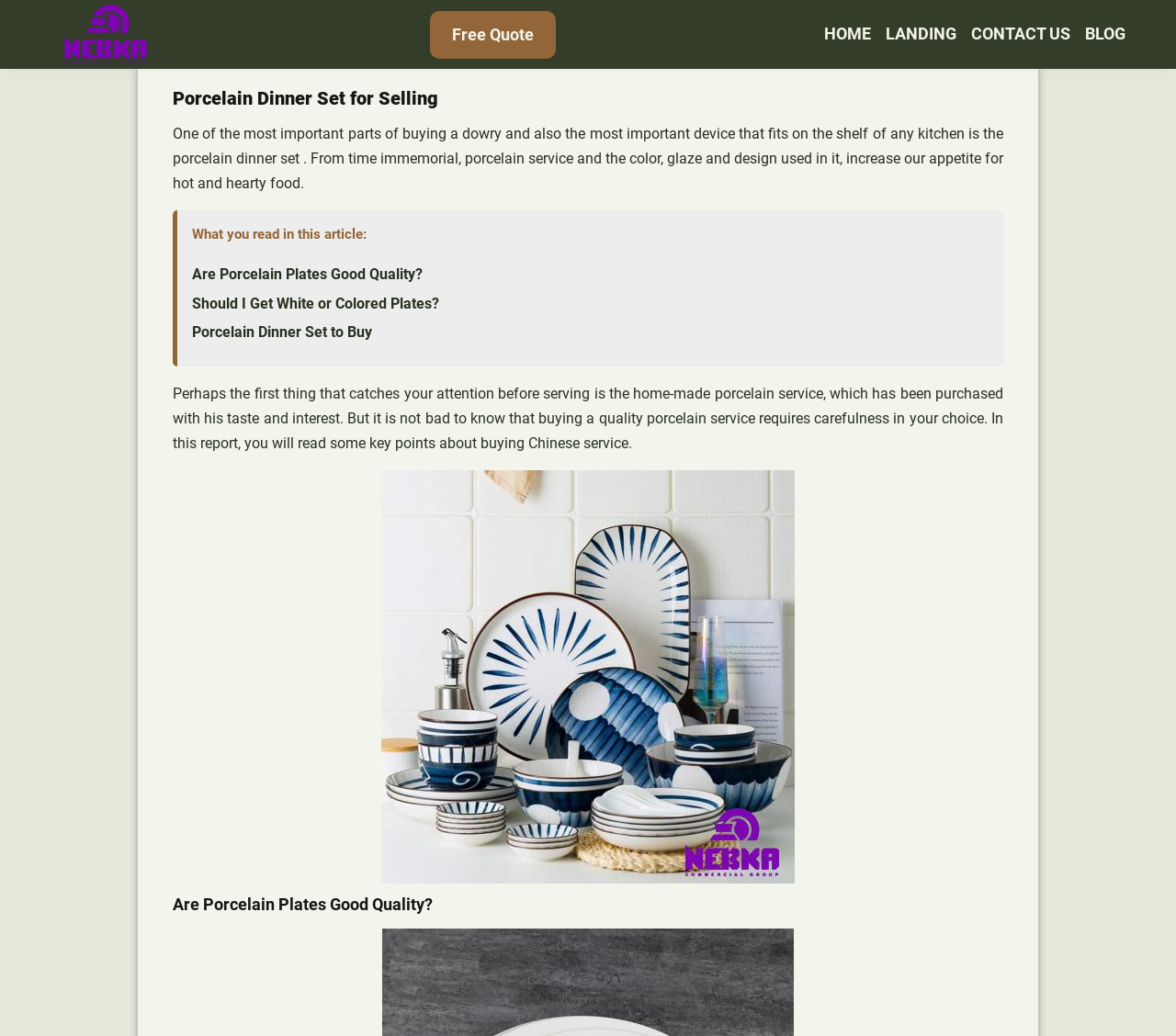Give a detailed overview of the webpage's appearance and contents.

The webpage is about porcelain dinner sets, specifically discussing their importance in kitchens and providing guidance on buying a quality set. At the top left of the page, there is a link to "Nebka" accompanied by an image, which is likely a logo or branding element. Next to it, on the right, is a "Free Quote" link. 

On the top right, there is a navigation menu with five links: "HOME", "LANDING", "CONTACT US", "BLOG", and "Menu". 

Below the navigation menu, the main content of the page begins with a heading "Porcelain Dinner Set for Selling" followed by a paragraph of text that explains the significance of porcelain dinner sets in kitchens. 

Underneath this text, there is a subheading "What you read in this article:" followed by three links: "Are Porcelain Plates Good Quality?", "Should I Get White or Colored Plates?", and "Porcelain Dinner Set to Buy". 

Further down, there is another paragraph of text that provides more information about buying a quality porcelain service, emphasizing the importance of carefulness in the choice. 

To the right of this text, there is a large image of a porcelain dinner set, which is likely an example of the product being discussed. 

Finally, at the bottom of the page, there is another heading "Are Porcelain Plates Good Quality?" which may be a section title or a summary of the article's content.